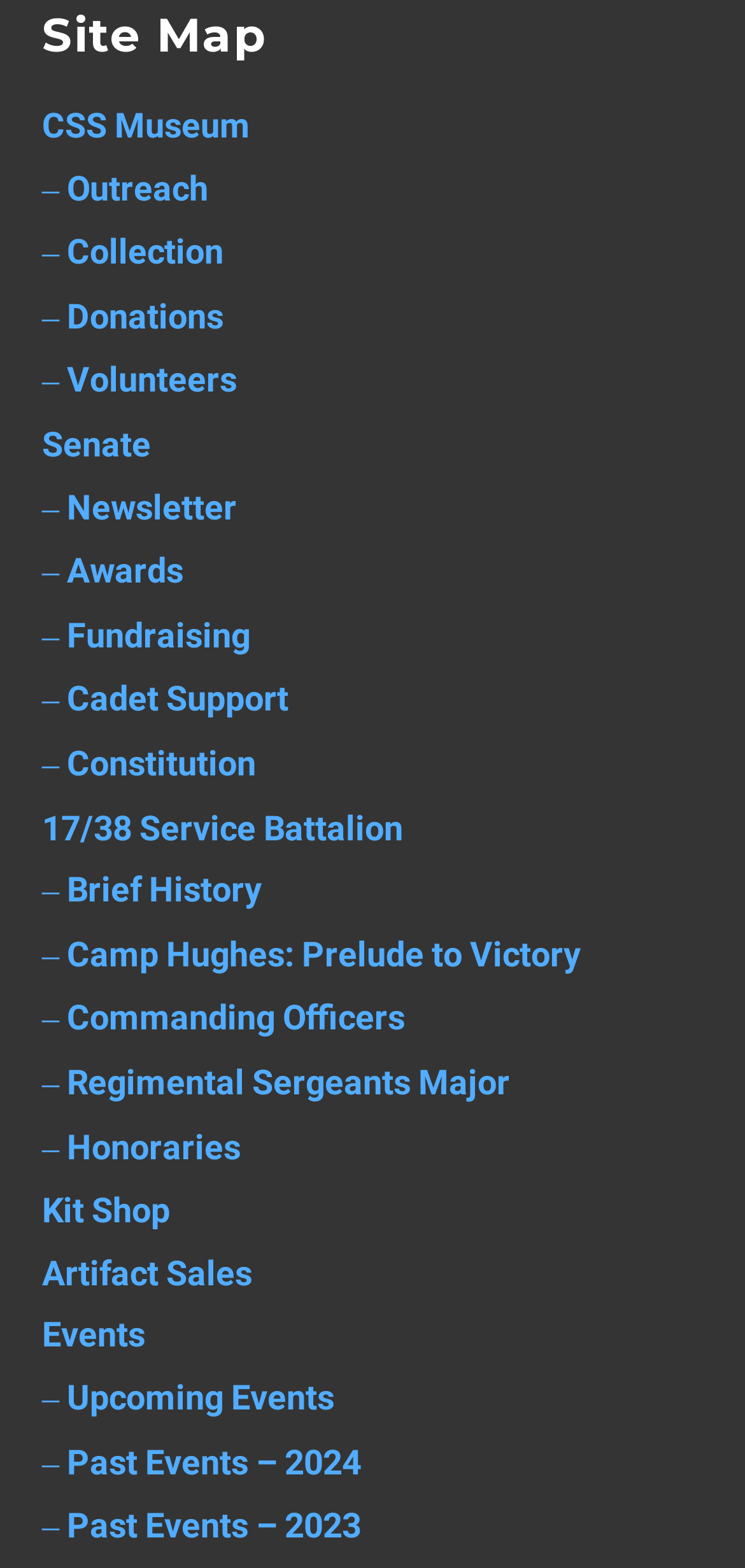Can you give a detailed response to the following question using the information from the image? What is the first sub-link under 'Events'?

I looked at the first sub-link element under the 'Events' link, which is '– Upcoming Events'.